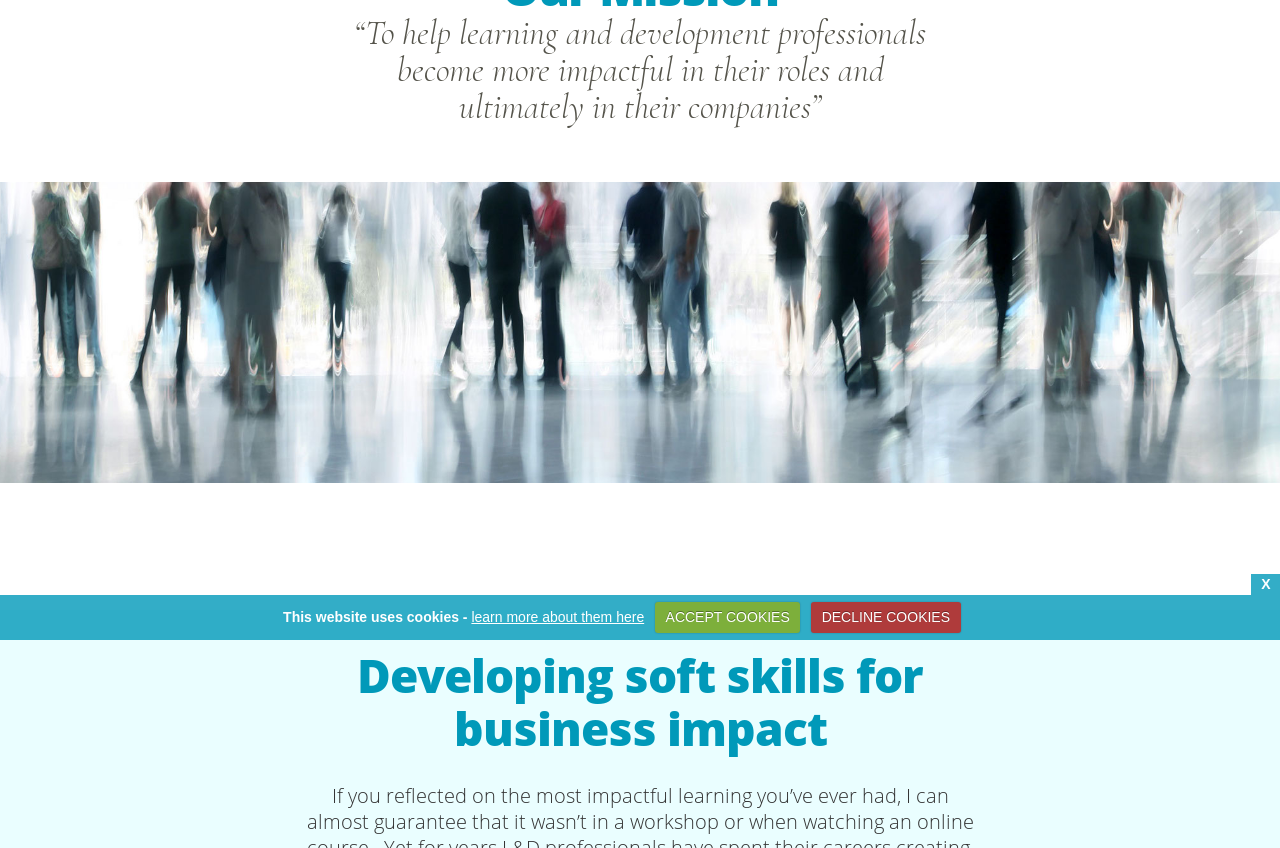Determine the bounding box for the UI element described here: "learn more about them here".

[0.368, 0.718, 0.503, 0.737]